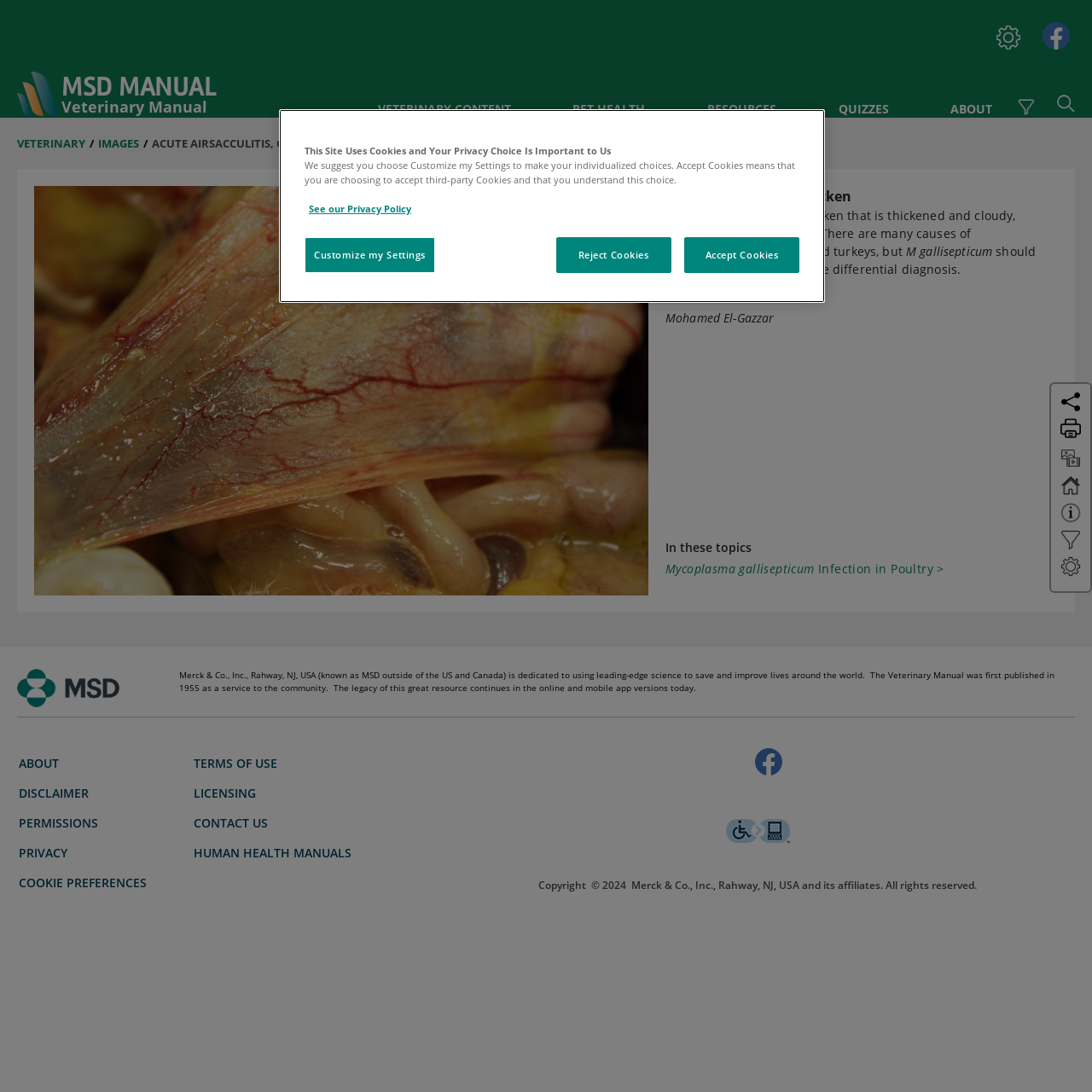Detail the various sections and features present on the webpage.

This webpage is about Acute Airsacculitis in chickens, a veterinary topic. At the top, there are two "skip to main content" links, followed by a "Settings" button with an accompanying image. To the right of these elements, there are social media links, including a Facebook page link. Below these, there is a navigation menu with links to "VETERINARY CONTENT", "PET HEALTH", "RESOURCES", "QUIZZES", and "ABOUT".

The main content area begins with a breadcrumb navigation section, which includes links to "VETERINARY", "IMAGES", and "ACUTE AIRSACCULITIS, CHICKEN". Below this, there is a large image of a chicken's abdominal air sac, accompanied by a descriptive text about airsacculitis in chickens and turkeys. The text also mentions the importance of considering M. gallisepticum in the differential diagnosis.

To the right of the image, there are several links, including "Mycoplasma gallisepticum Infection in Poultry", and a section titled "In these topics". Below this, there is a section with information about the author, Mohamed El-Gazzar.

At the bottom of the page, there is a section with links to "ABOUT", "DISCLAIMER", "PERMISSIONS", "PRIVACY", "COOKIE PREFERENCES", "TERMS OF USE", "LICENSING", and "CONTACT US". There is also a link to "HUMAN HEALTH MANUALS" and a "View Our Facebook Page" link. Additionally, there is an accessibility logo that links to an assistive technology app for individuals with physical disabilities.

Finally, there is a copyright section with the year 2024 and a statement about Merck & Co., Inc., Rahway, NJ, USA and its affiliates. A cookie banner is also present, with options to "Reject Cookies", "Accept Cookies", or "Customize my Settings".